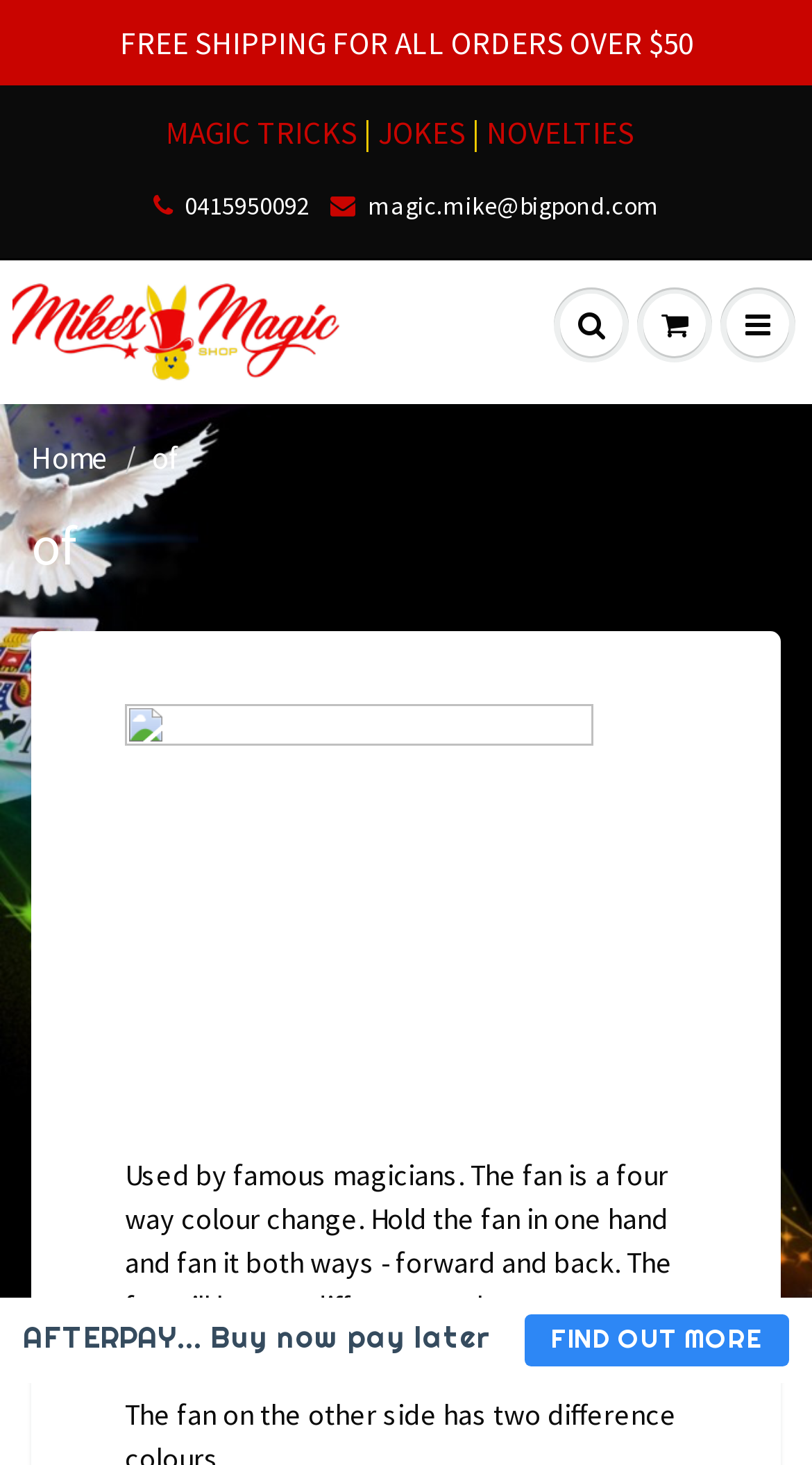Please identify the bounding box coordinates of the element I need to click to follow this instruction: "Call the phone number".

[0.188, 0.128, 0.381, 0.152]